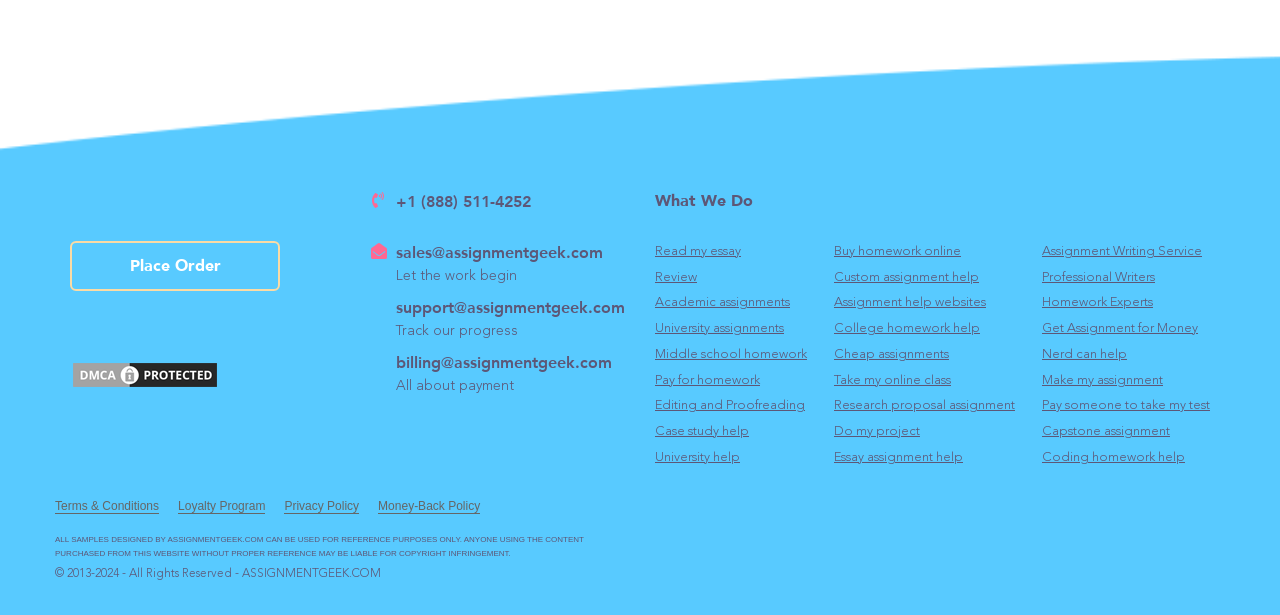Using the information from the screenshot, answer the following question thoroughly:
What is the warning about sample usage?

The warning about sample usage can be found in the static text element with the description 'ALL SAMPLES DESIGNED BY ASSIGNMENTGEEK.COM CAN BE USED FOR REFERENCE PURPOSES ONLY. ANYONE USING THE CONTENT PURCHASED FROM THIS WEBSITE WITHOUT PROPER REFERENCE MAY BE LIABLE FOR COPYRIGHT INFRINGEMENT.' and bounding box coordinates [0.043, 0.871, 0.456, 0.908]